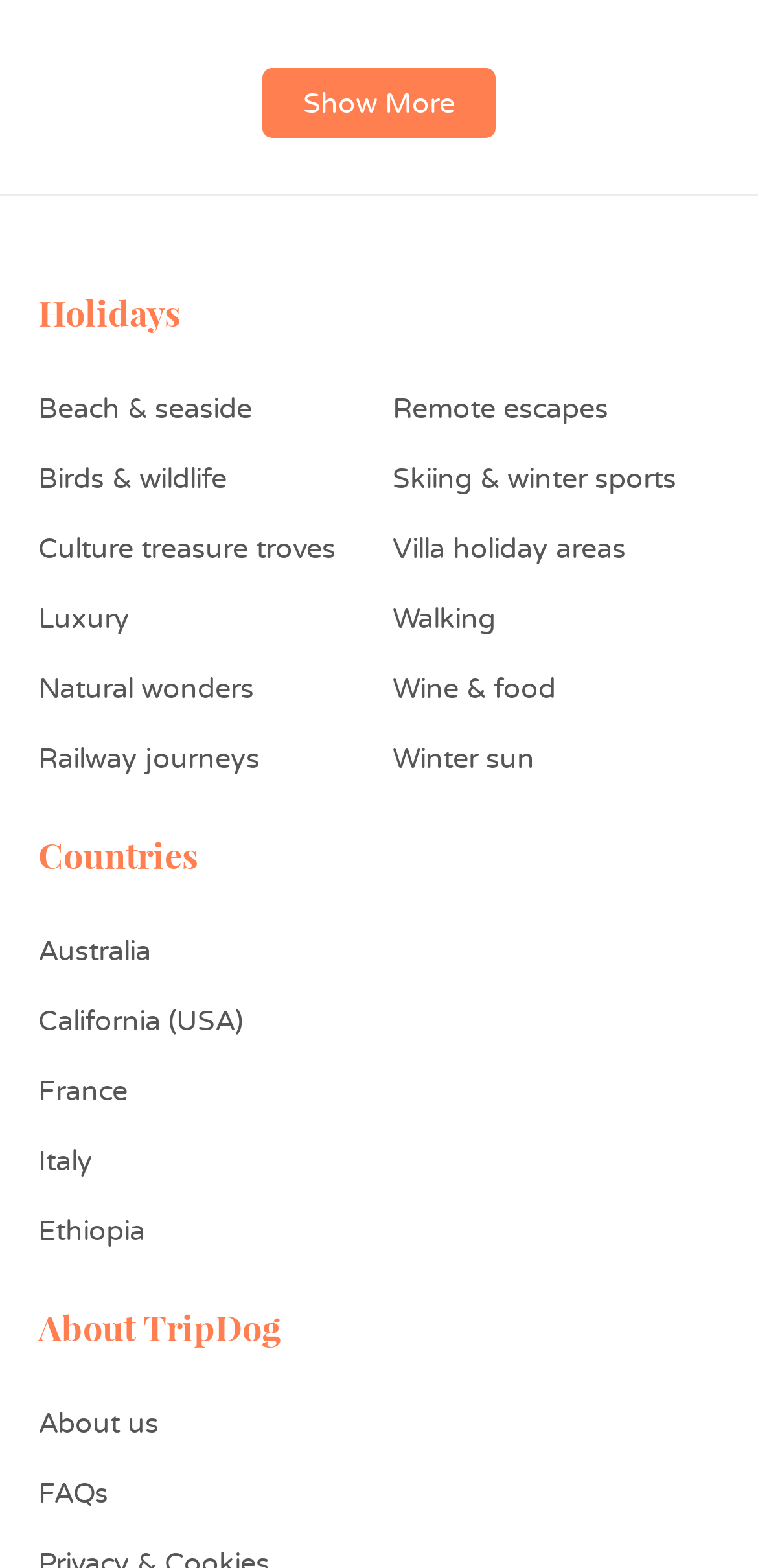For the given element description France, determine the bounding box coordinates of the UI element. The coordinates should follow the format (top-left x, top-left y, bottom-right x, bottom-right y) and be within the range of 0 to 1.

[0.05, 0.674, 0.95, 0.719]